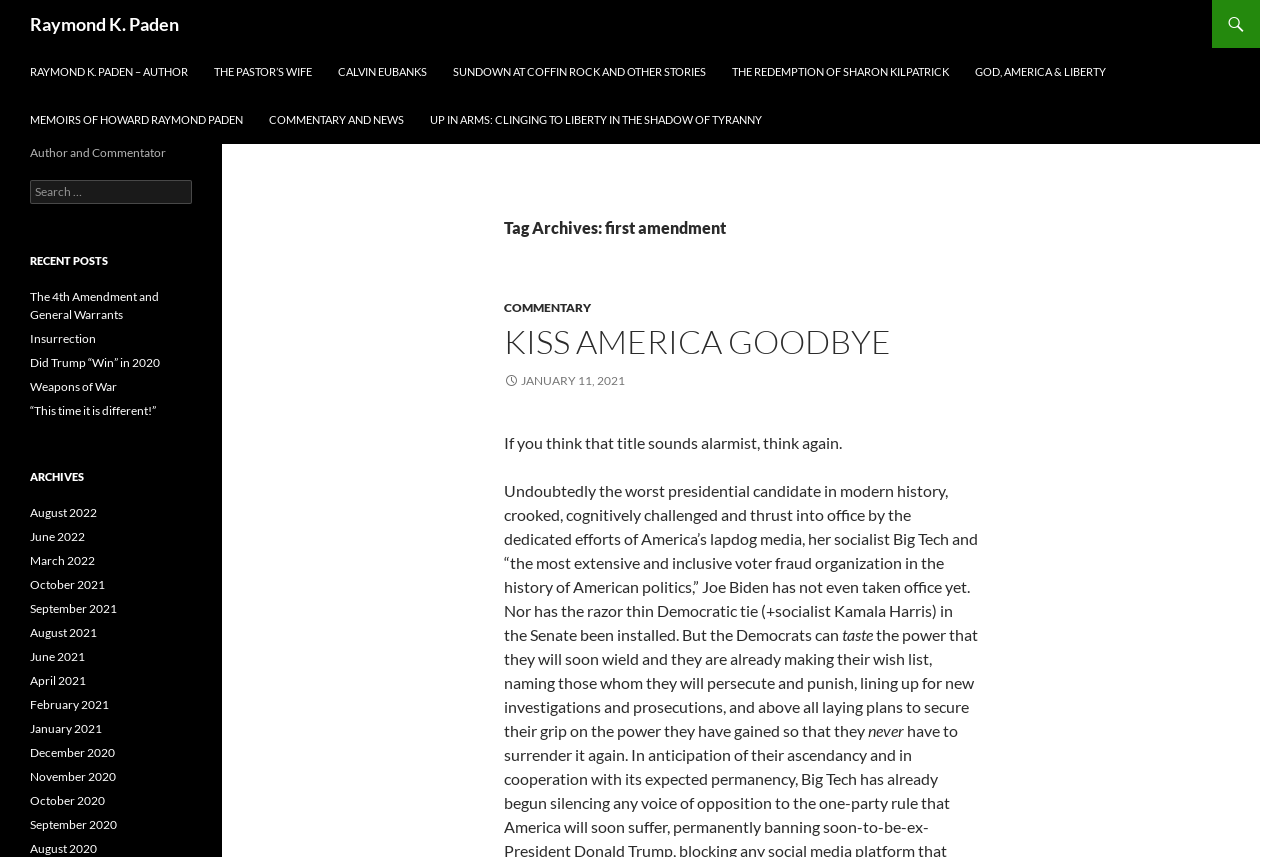Generate a thorough explanation of the webpage's elements.

This webpage is about Raymond K. Paden, an author and commentator. At the top, there is a heading with his name, which is also a link. Below it, there is a link to "SKIP TO CONTENT". 

On the left side, there are several links to different sections, including "RAYMOND K. PADEN – AUTHOR", "THE PASTOR’S WIFE", "CALVIN EUBANKS", and more. These links are arranged horizontally and take up about half of the screen width.

Below these links, there is a header with the title "Tag Archives: first amendment". Underneath, there are several links to articles, including "COMMENTARY", "KISS AMERICA GOODBYE", and more. These links are also arranged horizontally.

The main content of the webpage is an article titled "KISS AMERICA GOODBYE". The article starts with a heading, followed by a block of text that discusses the presidential candidate Joe Biden and the Democratic party's plans. The text is divided into several paragraphs.

On the right side, there is a section with the heading "Author and Commentator". Below it, there is a search bar with a label "Search for:". Underneath, there are several headings, including "RECENT POSTS" and "ARCHIVES". The "RECENT POSTS" section lists several links to recent articles, while the "ARCHIVES" section lists links to articles from different months, ranging from August 2022 to August 2020.